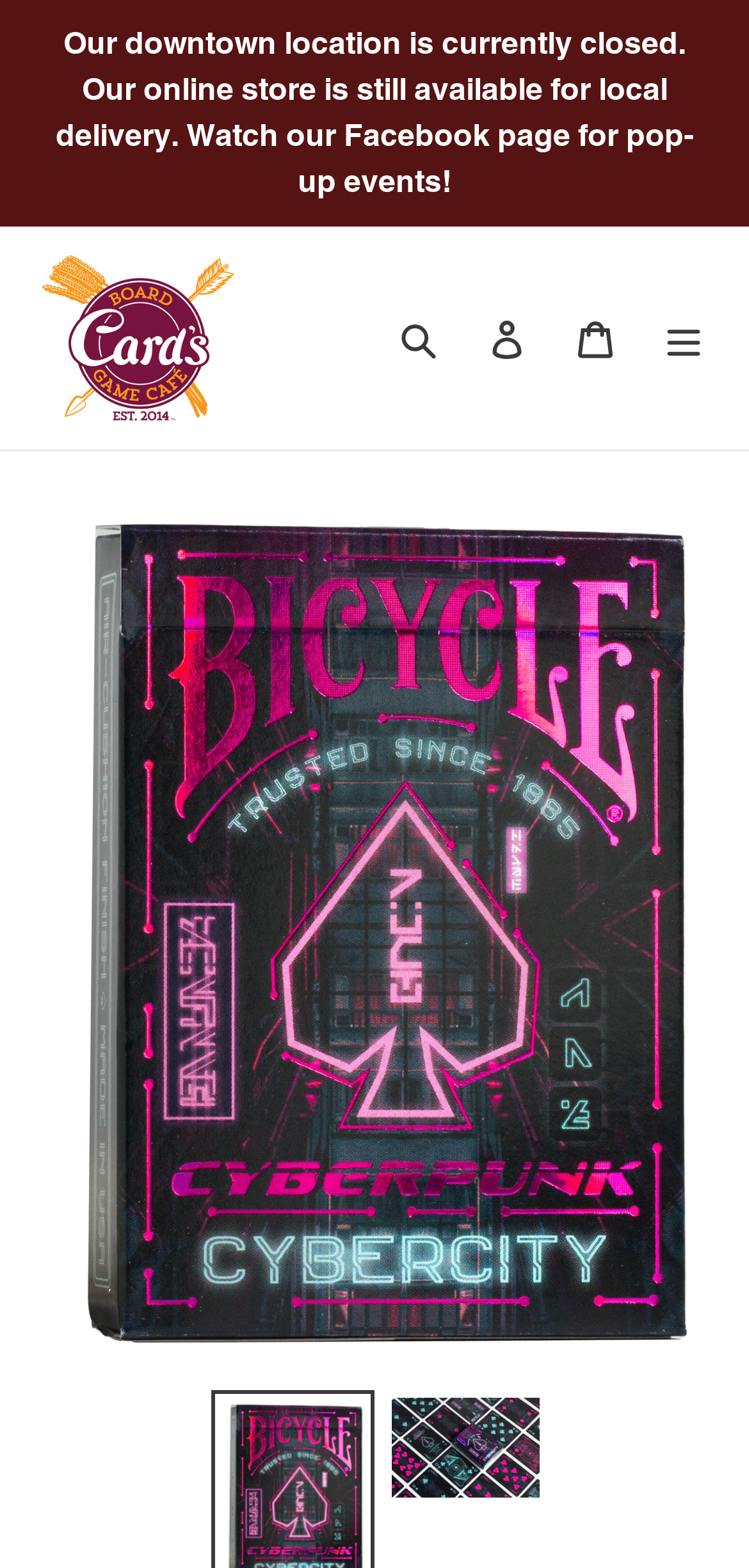How many images are on the page?
Based on the image, answer the question with a single word or brief phrase.

3